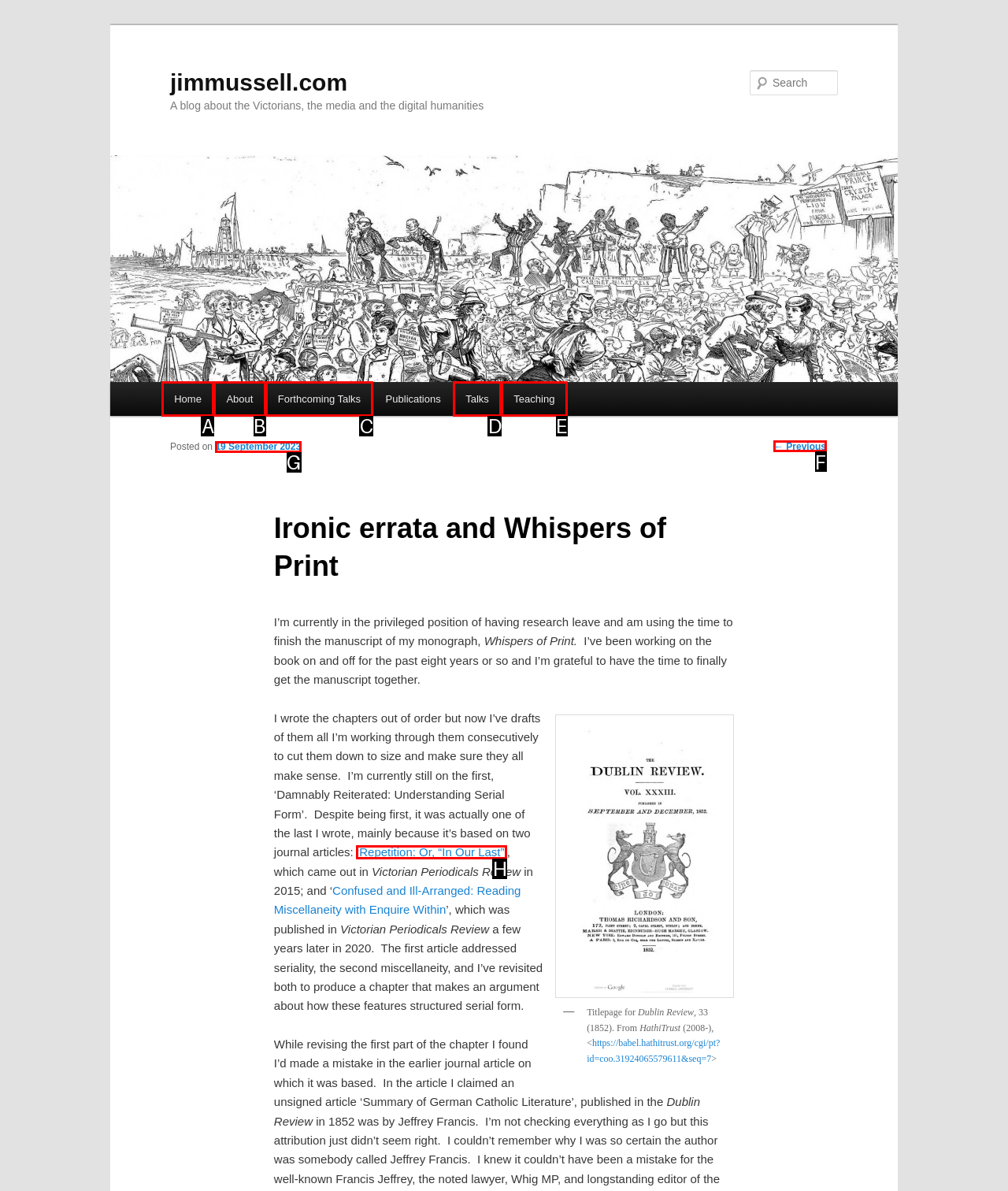Choose the HTML element that best fits the description: ← Previous. Answer with the option's letter directly.

F